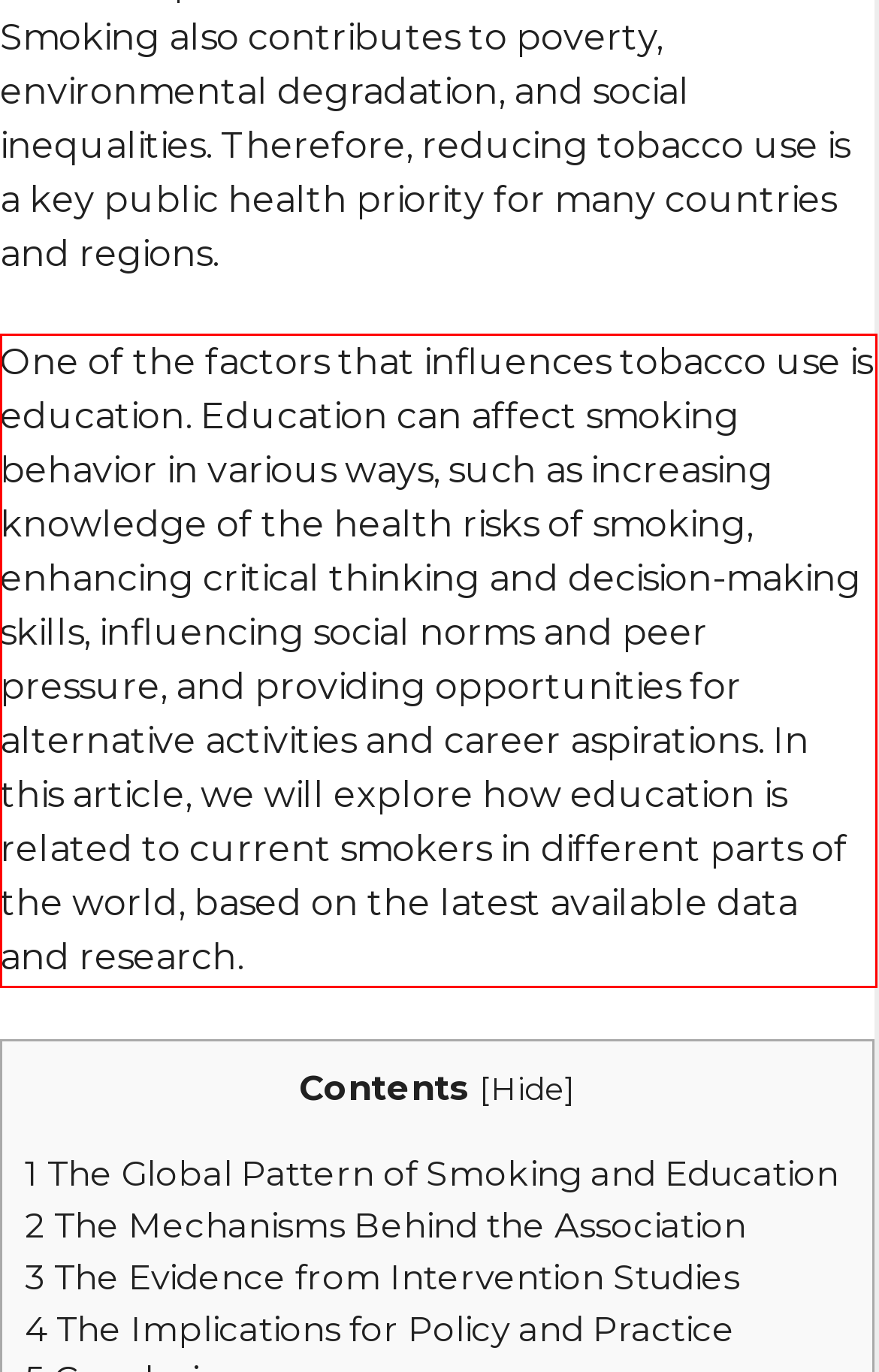Analyze the screenshot of a webpage where a red rectangle is bounding a UI element. Extract and generate the text content within this red bounding box.

One of the factors that influences tobacco use is education. Education can affect smoking behavior in various ways, such as increasing knowledge of the health risks of smoking, enhancing critical thinking and decision-making skills, influencing social norms and peer pressure, and providing opportunities for alternative activities and career aspirations. In this article, we will explore how education is related to current smokers in different parts of the world, based on the latest available data and research.